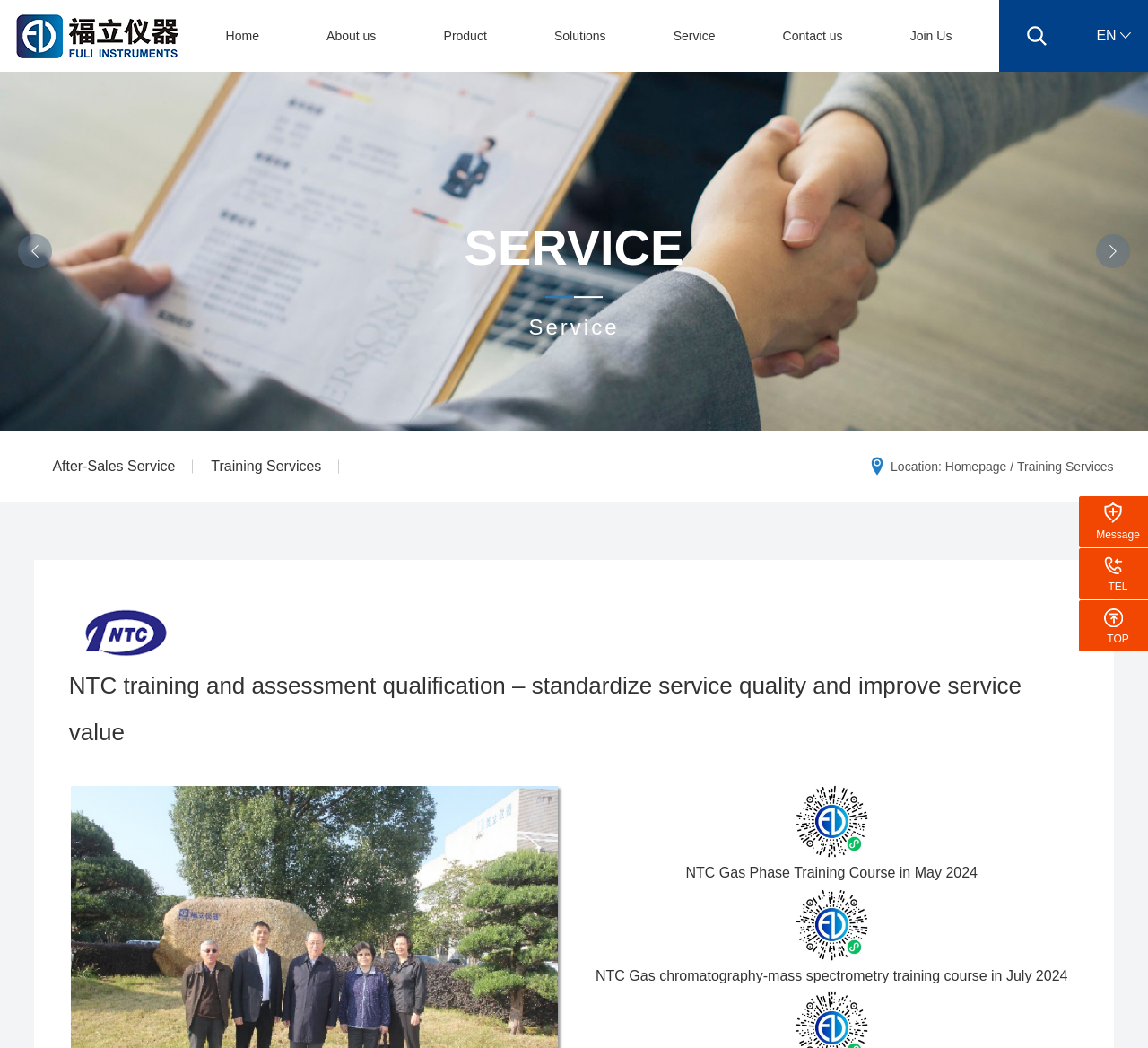Elaborate on the different components and information displayed on the webpage.

The webpage is about Training Services provided by Zhejiang Fuli Analytical Instruments Co., Ltd. At the top left corner, there is a logo of the company. Below the logo, there is a navigation menu with links to different sections of the website, including Home, About us, Product, Solutions, Service, Contact us, and Join Us. 

On the top right corner, there is a search icon and a language selection link. Below the navigation menu, there is a large banner image with the title "SERVICE" written on it. 

The main content of the webpage is divided into two sections. On the left side, there are two links: "After-Sales Service" and "Training Services". On the right side, there is a section with the title "Location:" followed by a link to the Homepage. 

Below this section, there is an image of the company's logo and a paragraph of text describing the NTC training and assessment qualification. There are also two images with captions describing training courses: "NTC Gas Phase Training Course in May 2024" and "NTC Gas chromatography-mass spectrometry training course in July 2024". 

At the bottom of the webpage, there are some contact information, including a phone number and a "TOP" button.